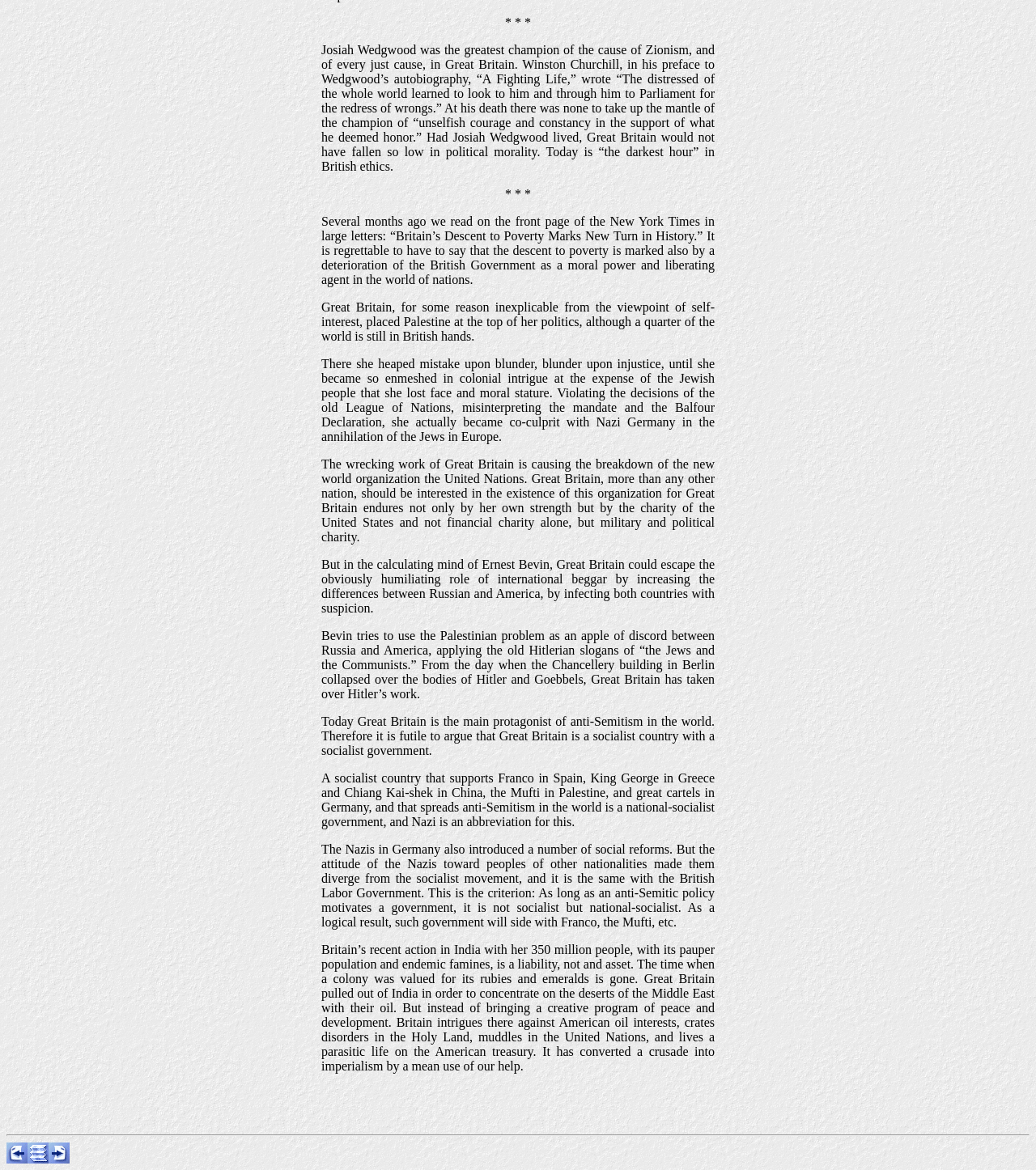Locate the bounding box for the described UI element: "parent_node: New York Post". Ensure the coordinates are four float numbers between 0 and 1, formatted as [left, top, right, bottom].

[0.006, 0.985, 0.027, 0.996]